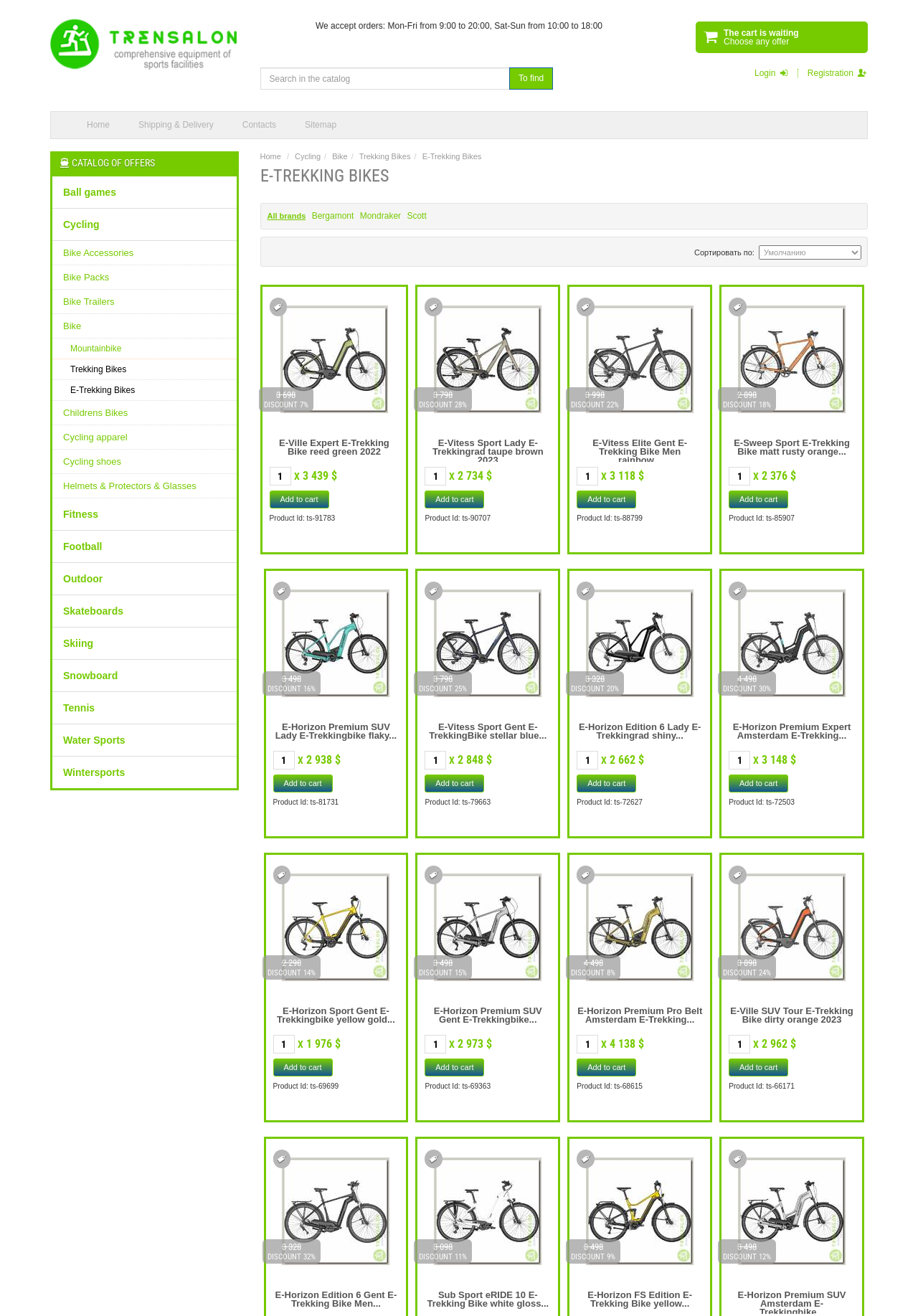Provide a thorough and detailed response to the question by examining the image: 
What type of bikes are featured on this webpage?

Based on the webpage's meta description and the content of the webpage, it is clear that the webpage is about E-Trekking Bikes. The heading 'E-TREKKING BIKES' and the links 'Trekking Bikes' and 'E-Trekking Bikes' also support this conclusion.